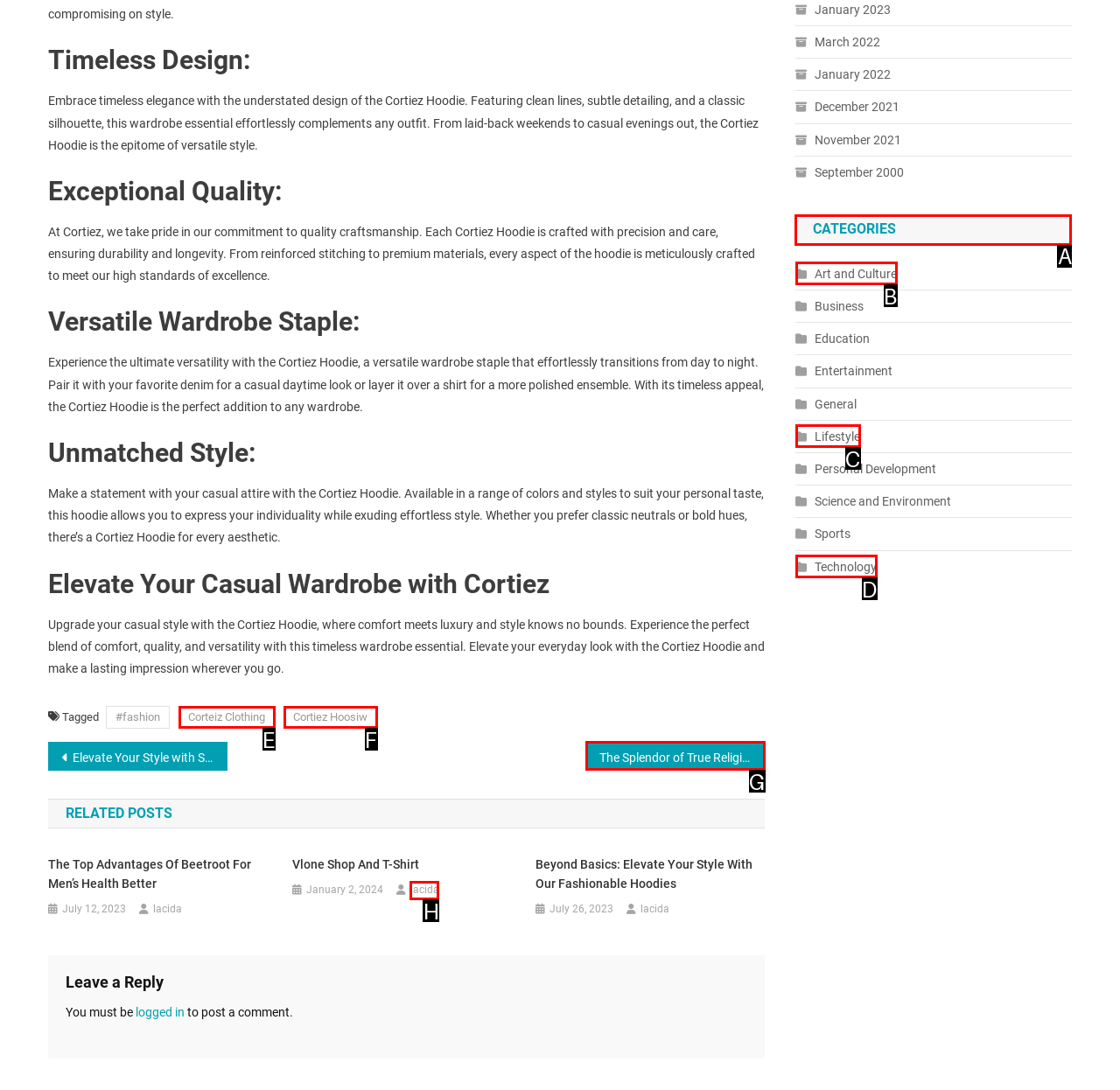Determine the letter of the element you should click to carry out the task: View the 'CATEGORIES' section
Answer with the letter from the given choices.

A